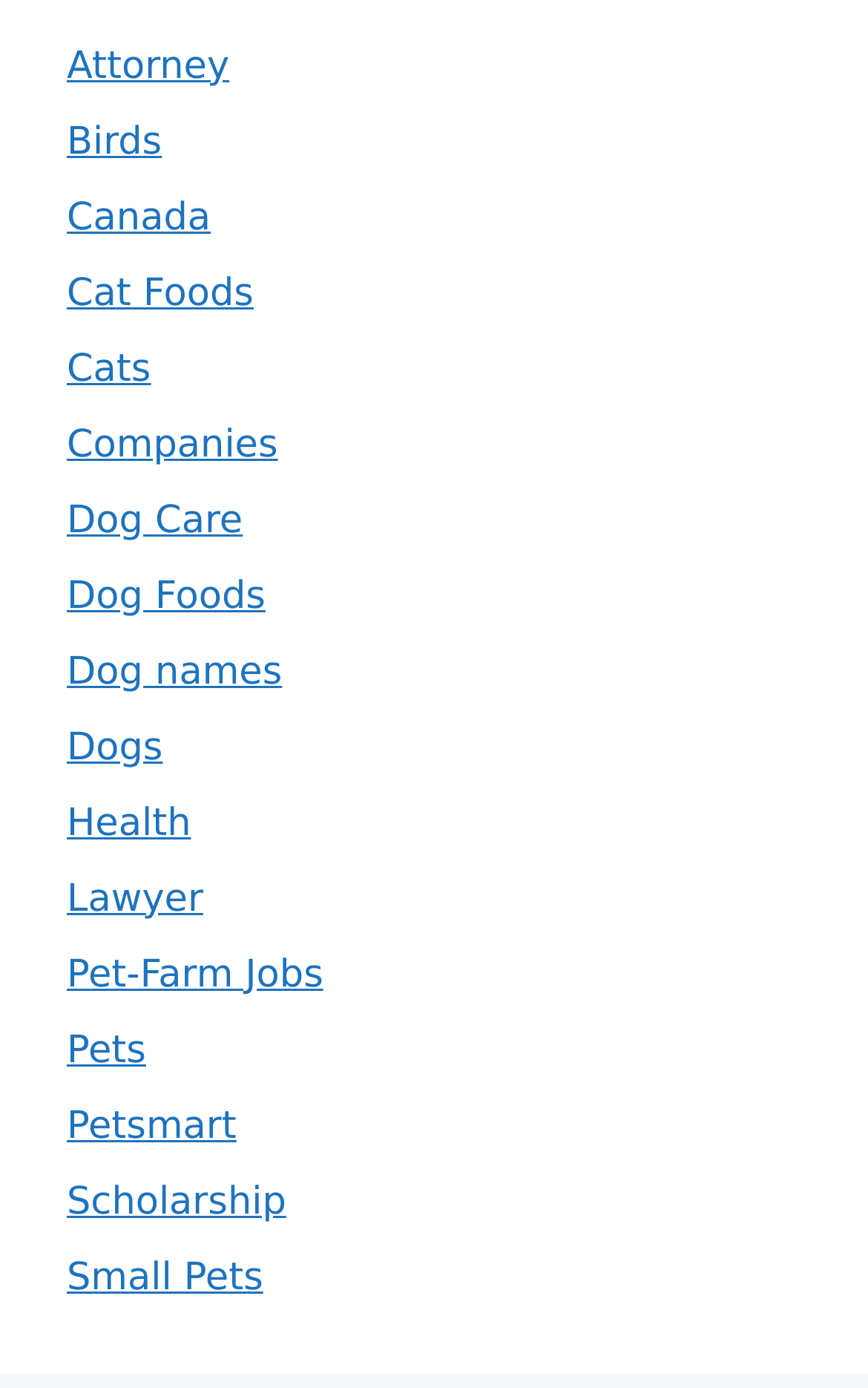Pinpoint the bounding box coordinates of the element to be clicked to execute the instruction: "Get a free evaluation".

None